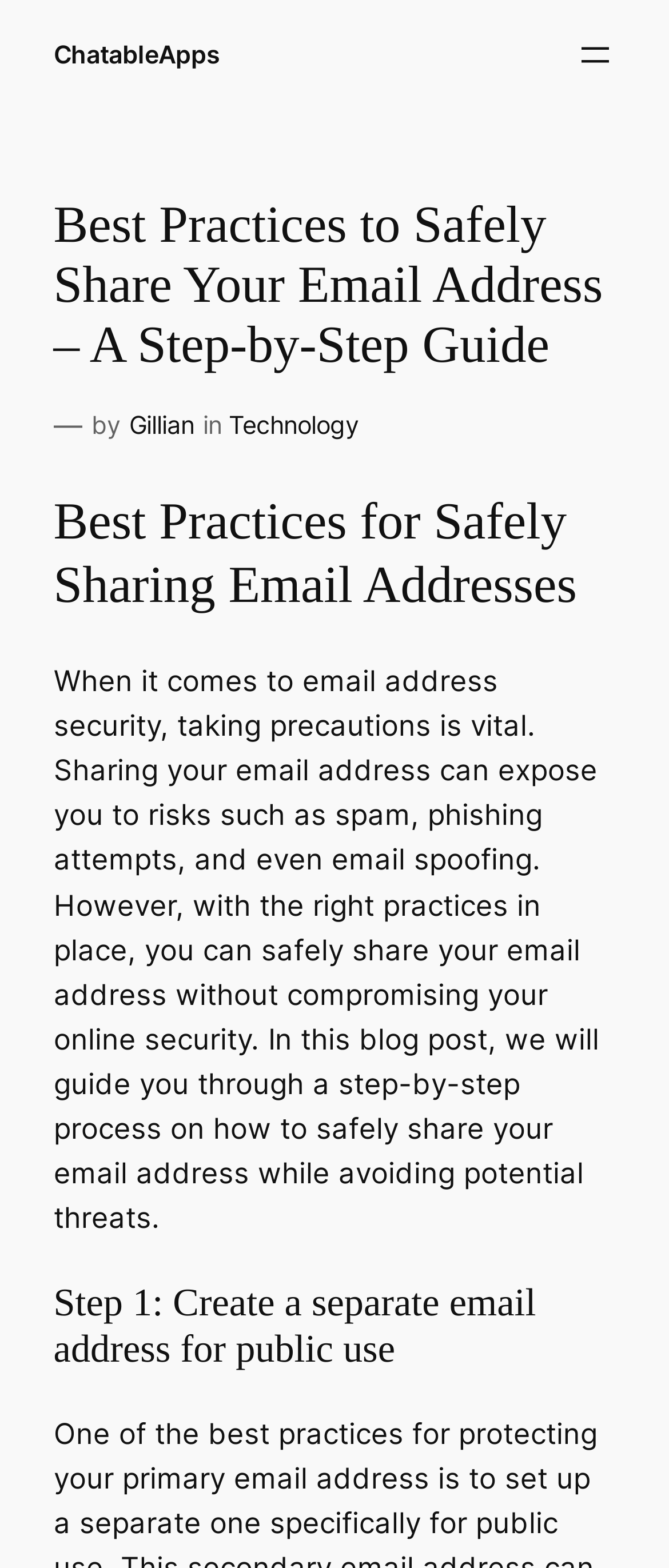Articulate a complete and detailed caption of the webpage elements.

The webpage is a step-by-step guide on how to safely share email addresses. At the top left, there is a link to "ChatableApps" and a button to open a menu on the top right. Below the menu button, there is a heading that displays the title of the guide, "Best Practices to Safely Share Your Email Address – A Step-by-Step Guide". 

Underneath the title, there is a horizontal line indicated by a static text "—". Following the line, there is a byline that includes a link to the author "Gillian" and a link to the category "Technology". 

The main content of the guide starts with a heading "Best Practices for Safely Sharing Email Addresses" located below the byline. This is followed by a paragraph of text that explains the importance of taking precautions when sharing email addresses to avoid risks such as spam and phishing attempts. 

Further down, there is a subheading "Step 1: Create a separate email address for public use" that marks the beginning of the step-by-step guide.